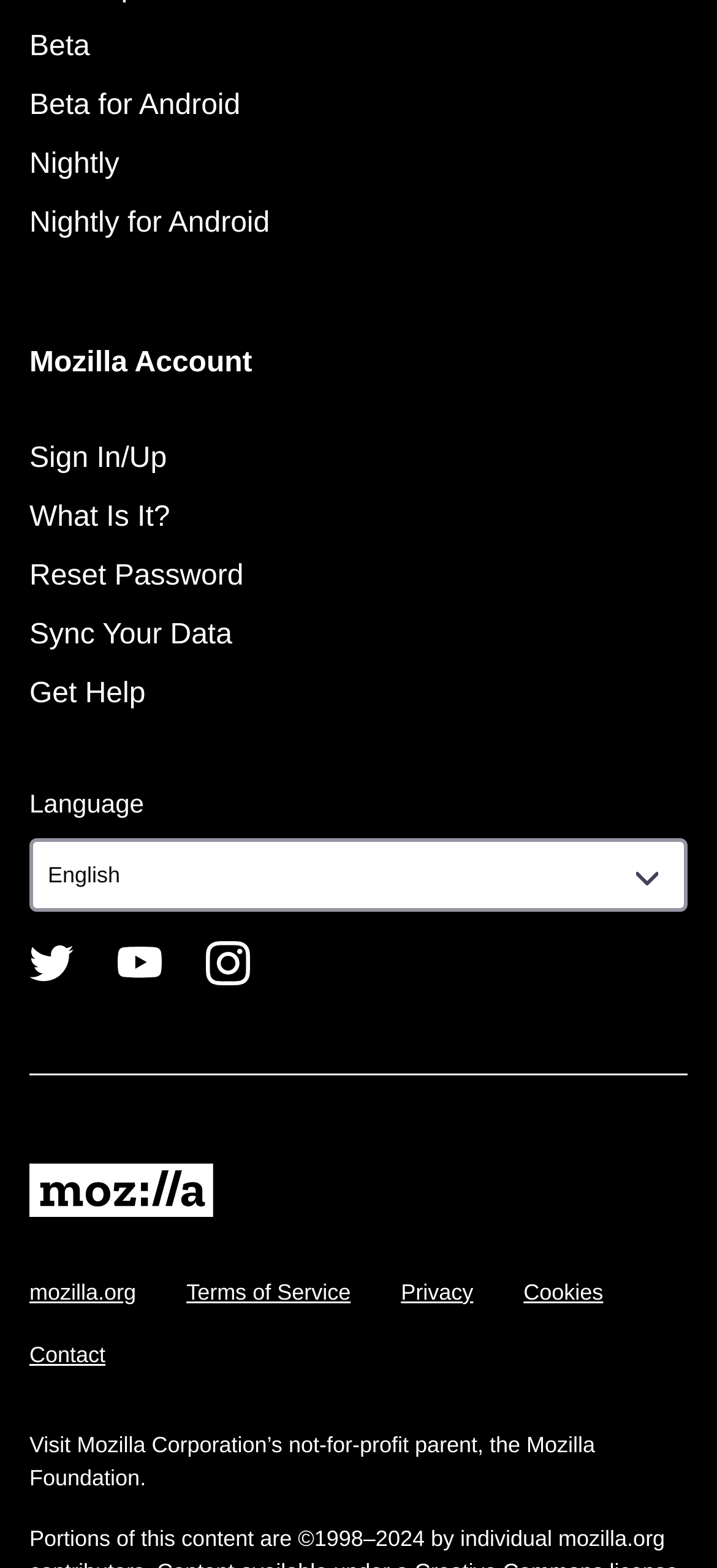Please identify the bounding box coordinates of the element that needs to be clicked to perform the following instruction: "Get help with Mozilla Account".

[0.041, 0.432, 0.203, 0.452]